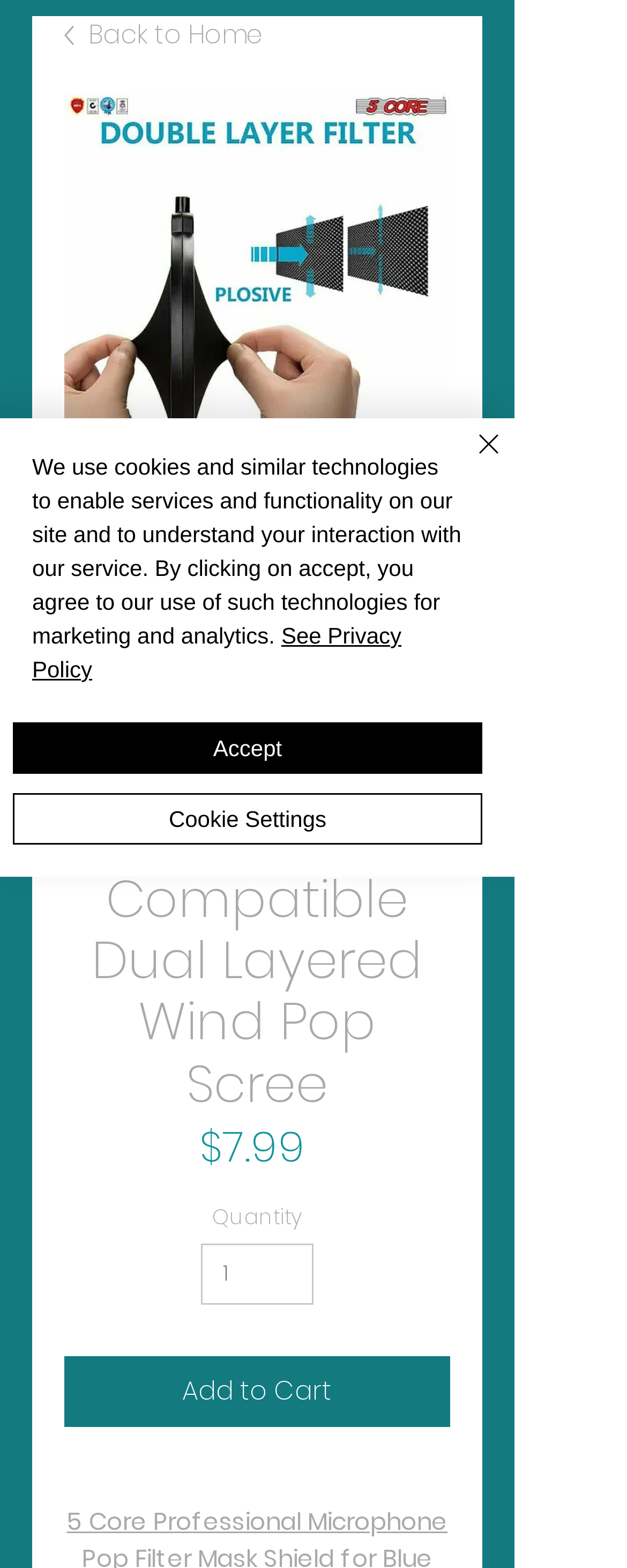Based on the visual content of the image, answer the question thoroughly: What is the price of the product?

The price of the product can be found in the section below the product image, where it is displayed as a static text element with the value '$7.99'.